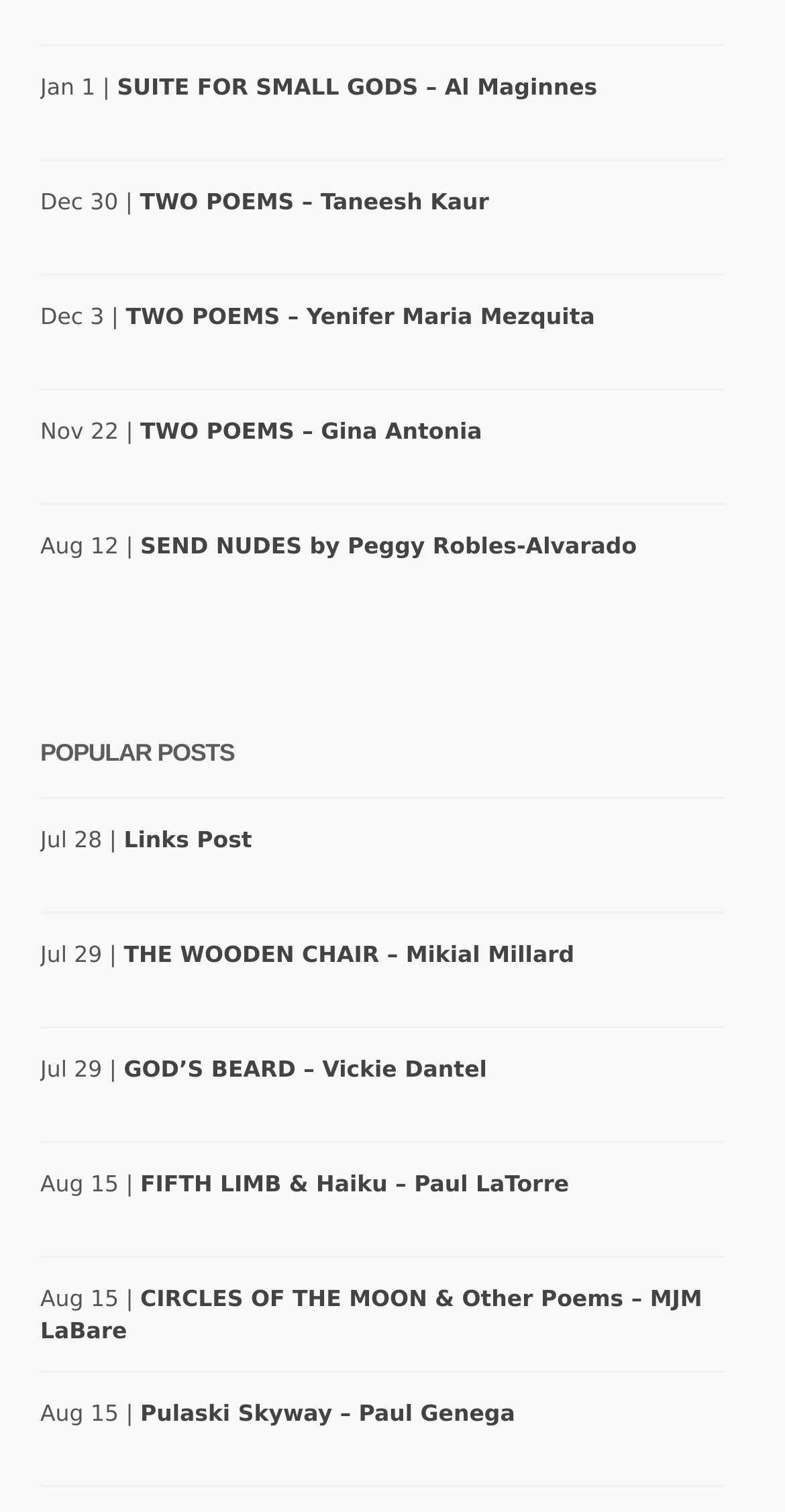Identify the bounding box coordinates of the clickable region necessary to fulfill the following instruction: "Explore the poem 'Pulaski Skyway – Paul Genega'". The bounding box coordinates should be four float numbers between 0 and 1, i.e., [left, top, right, bottom].

[0.179, 0.927, 0.656, 0.944]